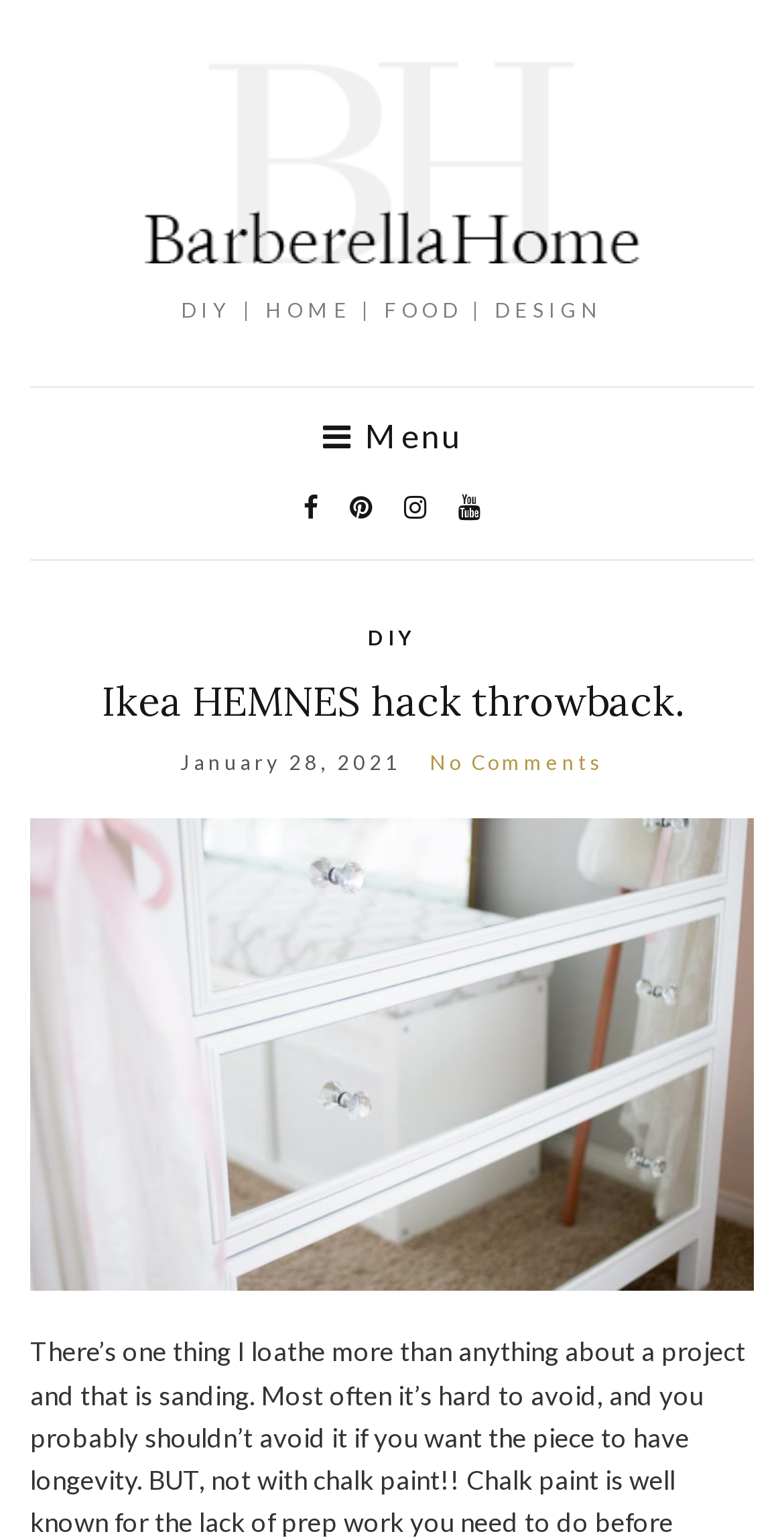Respond to the following query with just one word or a short phrase: 
What is the date of the first article?

January 28, 2021